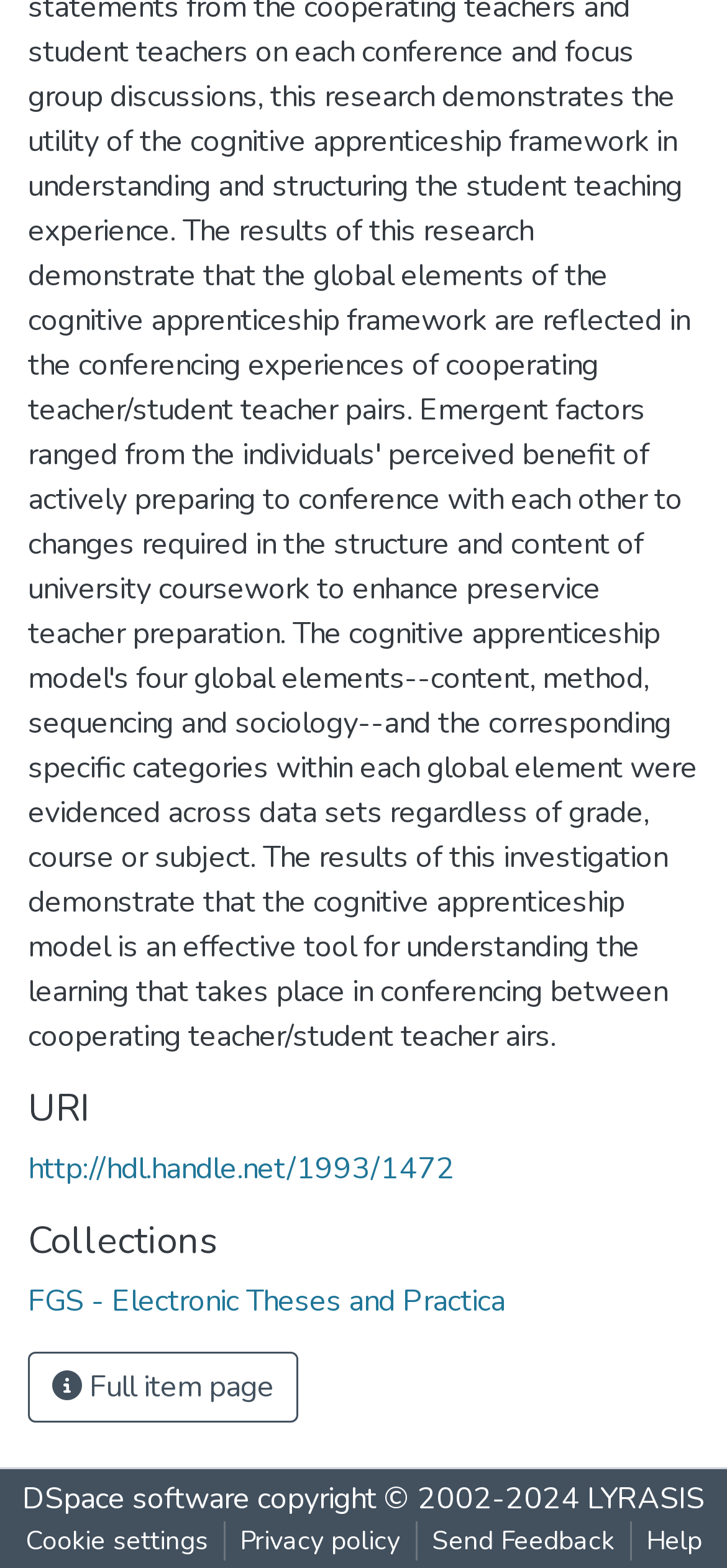Using the details from the image, please elaborate on the following question: What is the copyright year range?

I located the StaticText element 'copyright © 2002-2024' with a bounding box of [0.344, 0.943, 0.808, 0.969] and extracted the year range from the text.